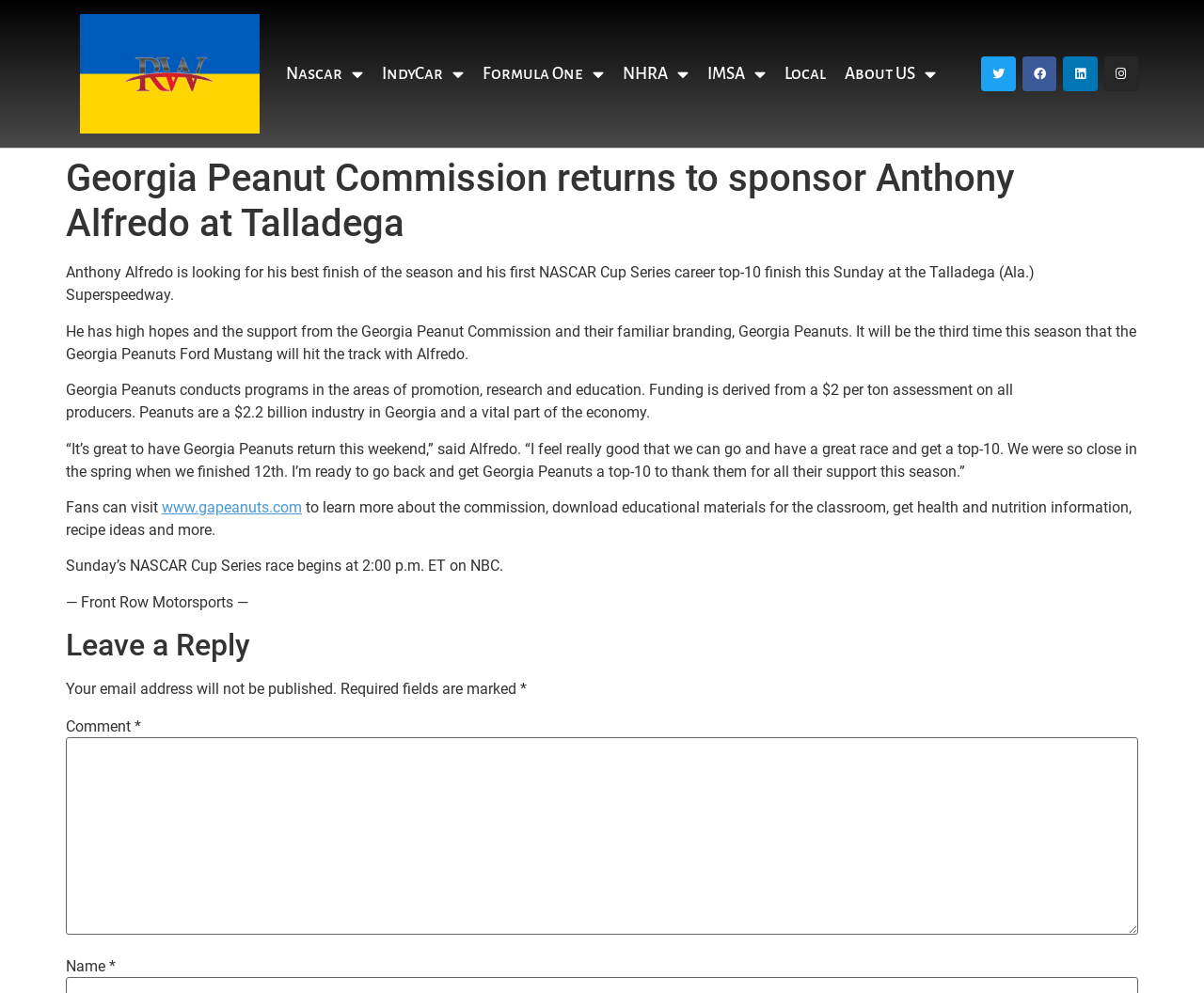Predict the bounding box of the UI element based on this description: "Formula One".

[0.395, 0.062, 0.507, 0.087]